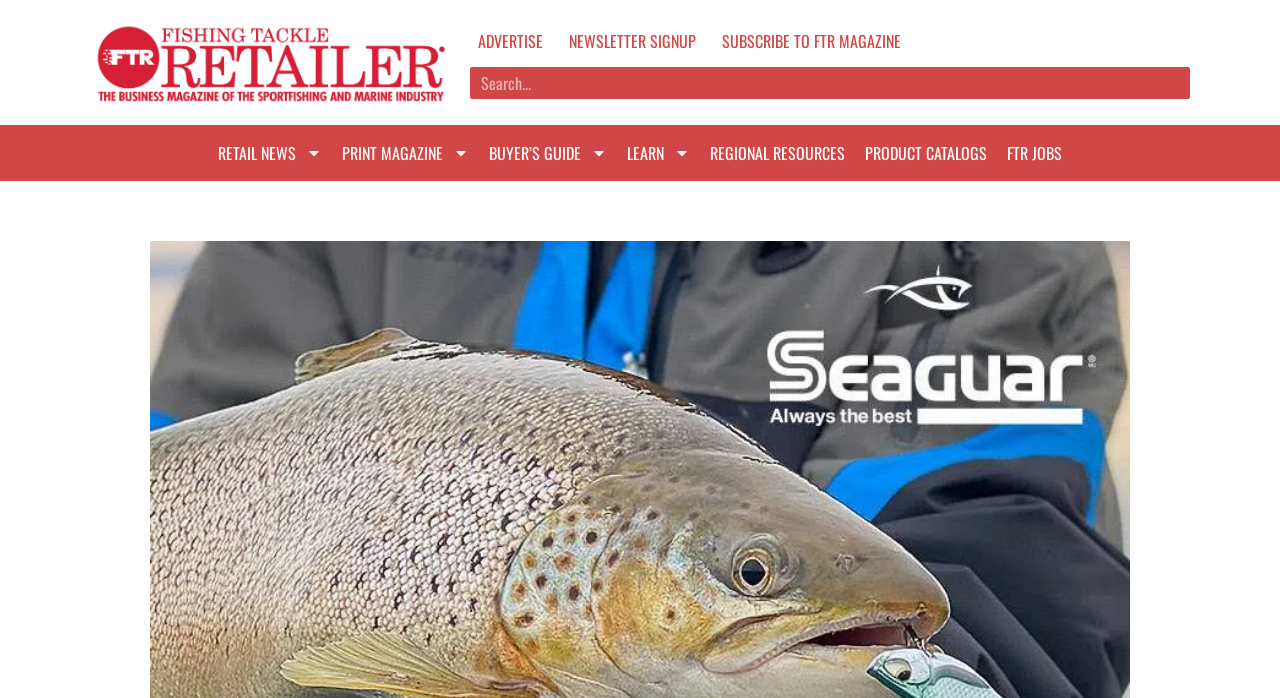What is the name of the magazine?
Your answer should be a single word or phrase derived from the screenshot.

FTR Magazine